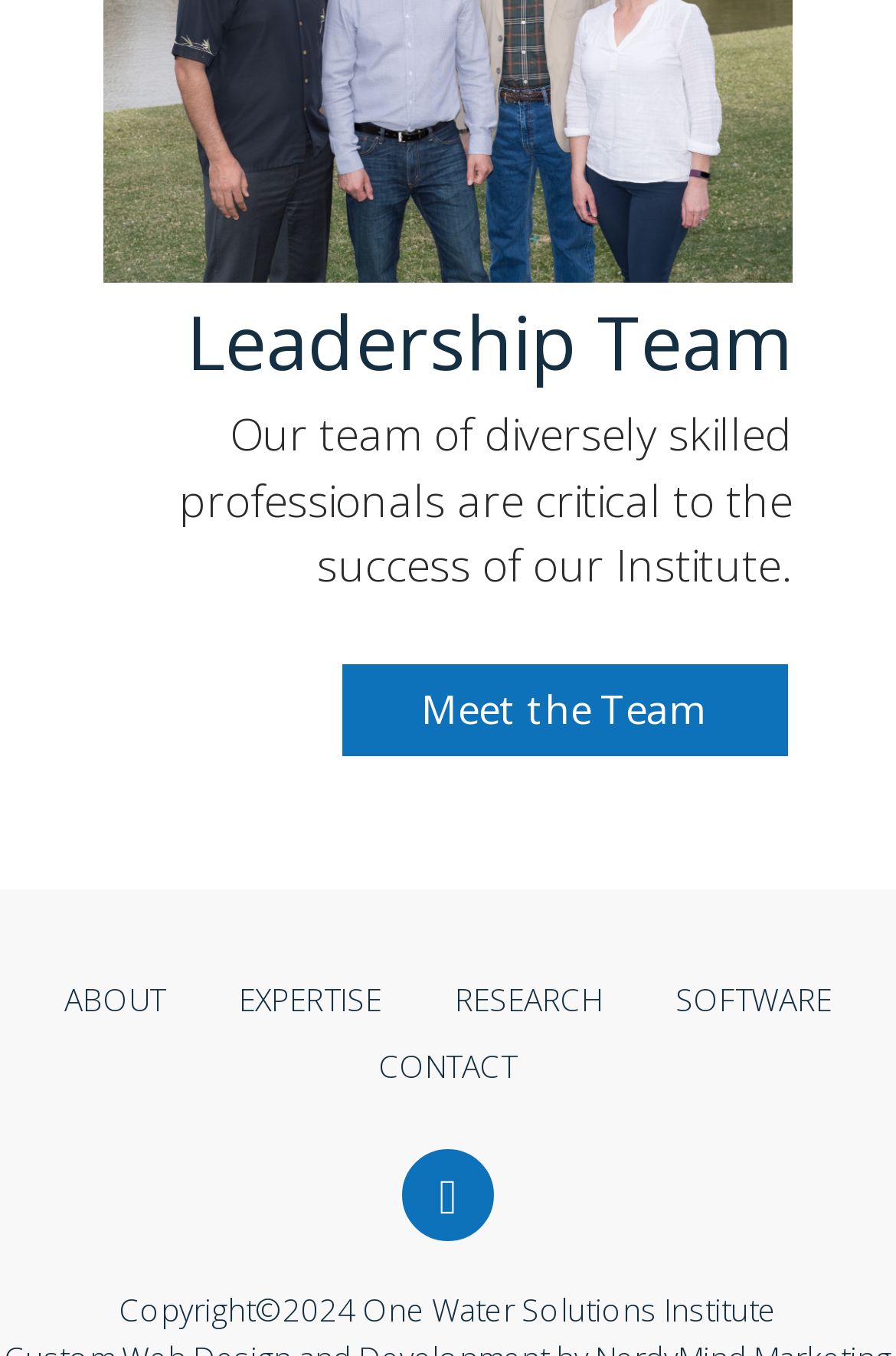What is the purpose of the 'Meet the Team' link?
Using the image, elaborate on the answer with as much detail as possible.

The 'Meet the Team' link is located below the heading 'Leadership Team' and is likely intended to provide more information about the team members, allowing users to meet the team.